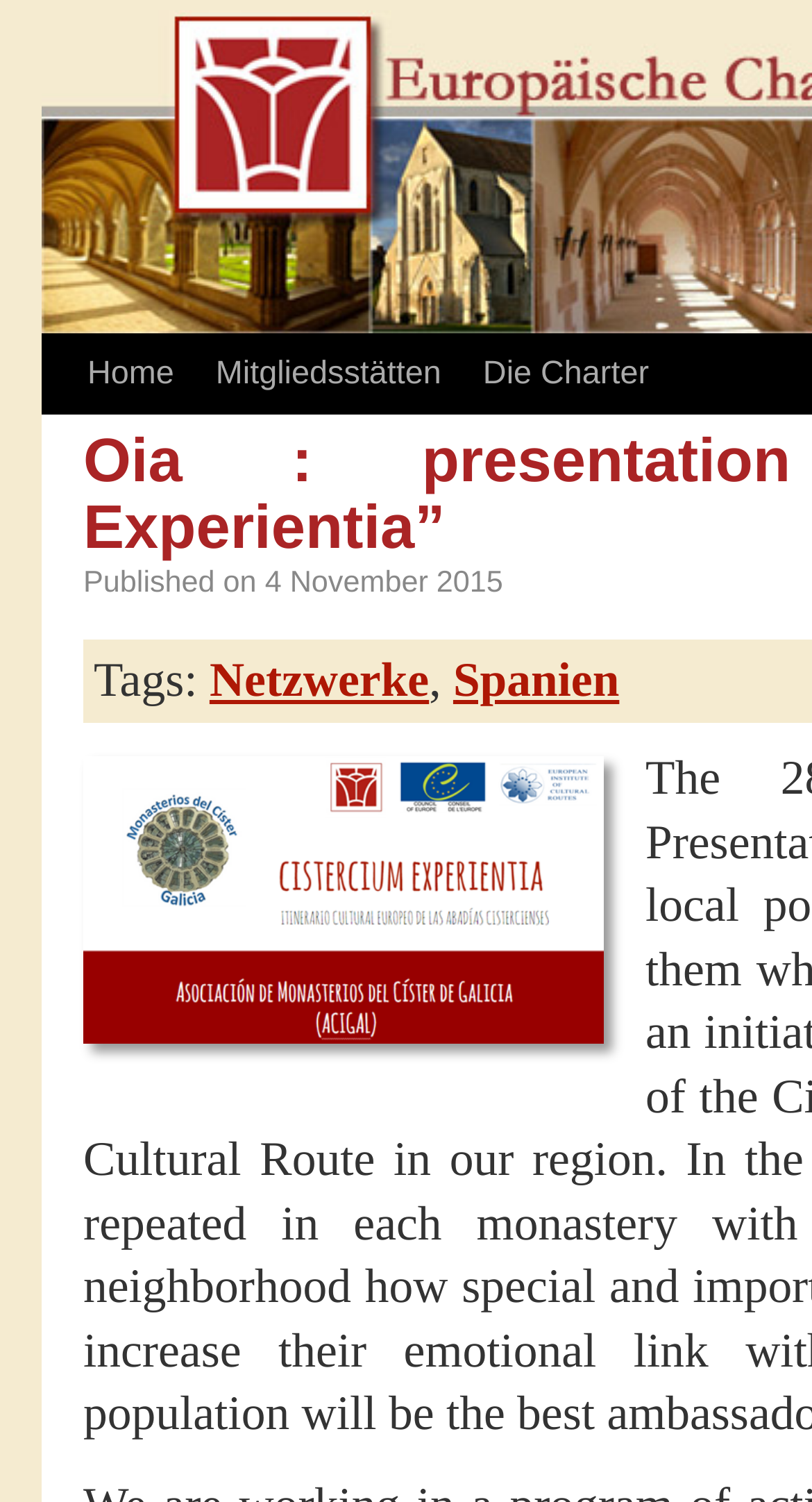What is the first menu item?
Based on the image, give a concise answer in the form of a single word or short phrase.

Home